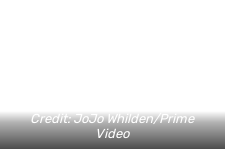Please answer the following question using a single word or phrase: 
What is the setting of the 'Fallout' TV series?

Post-apocalyptic universe